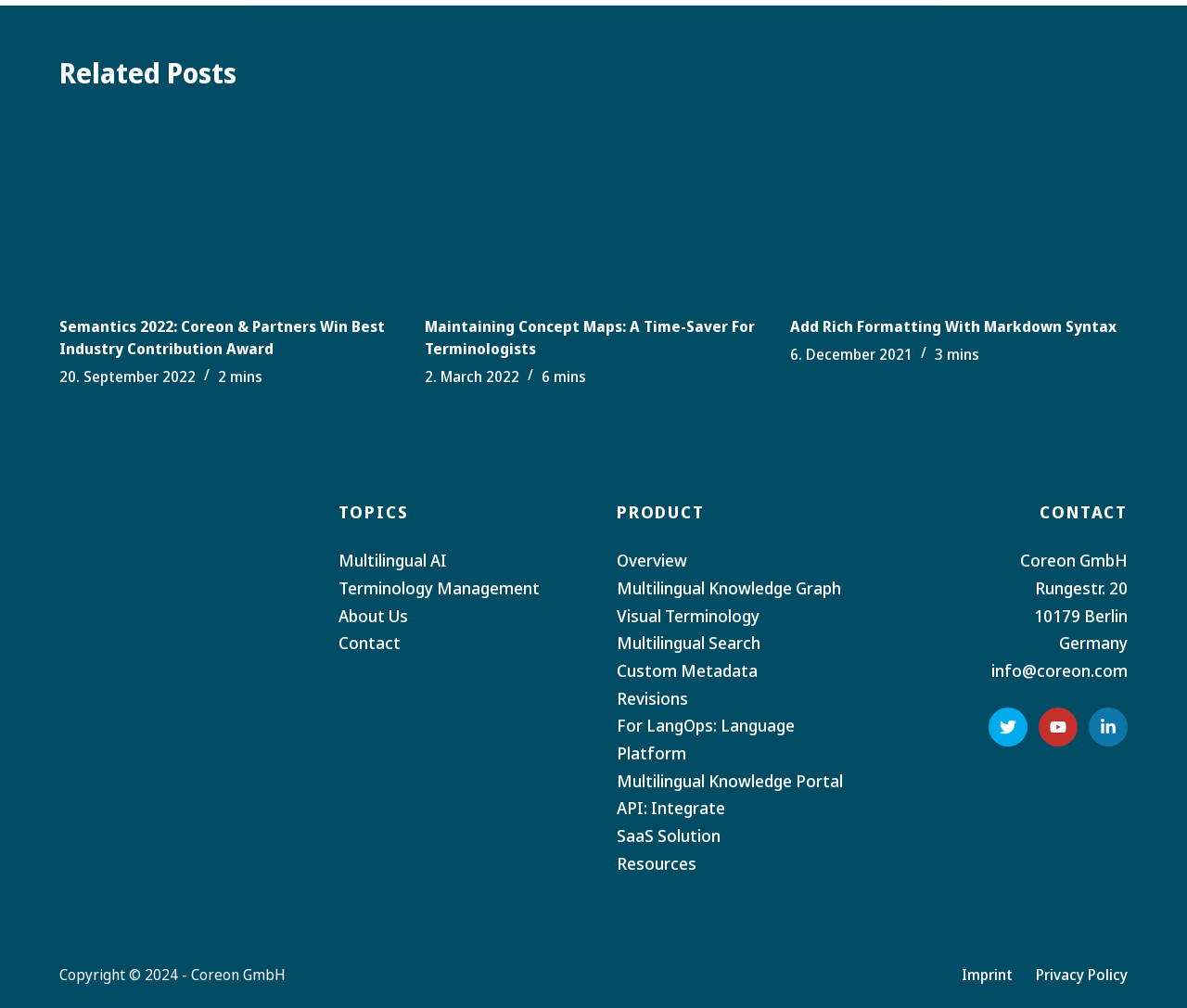Specify the bounding box coordinates of the element's area that should be clicked to execute the given instruction: "Read the article 'Semantics 2022: Coreon & Partners Win Best Industry Contribution Award'". The coordinates should be four float numbers between 0 and 1, i.e., [left, top, right, bottom].

[0.05, 0.11, 0.334, 0.386]